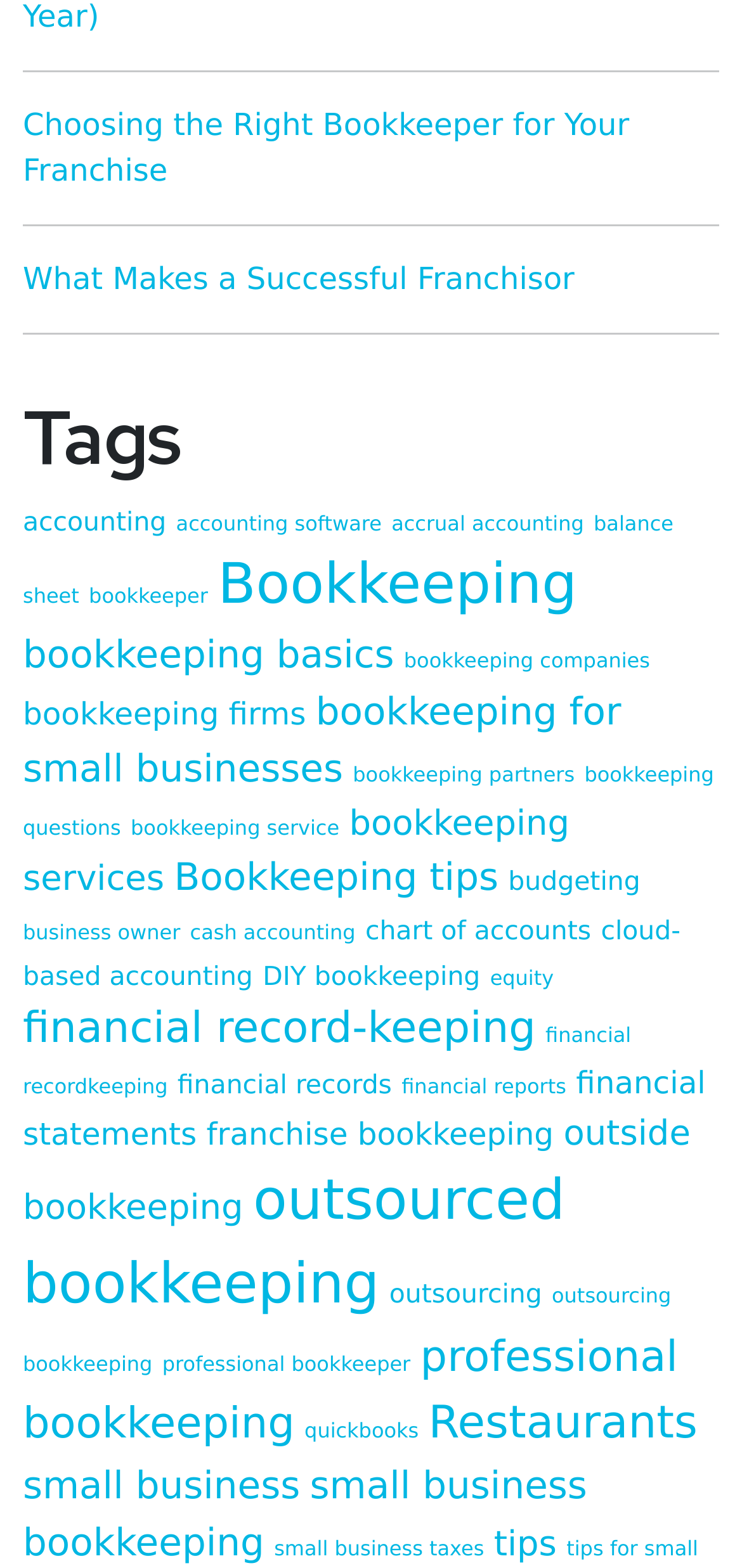Please give a concise answer to this question using a single word or phrase: 
What is the main topic of the webpage?

Bookkeeping